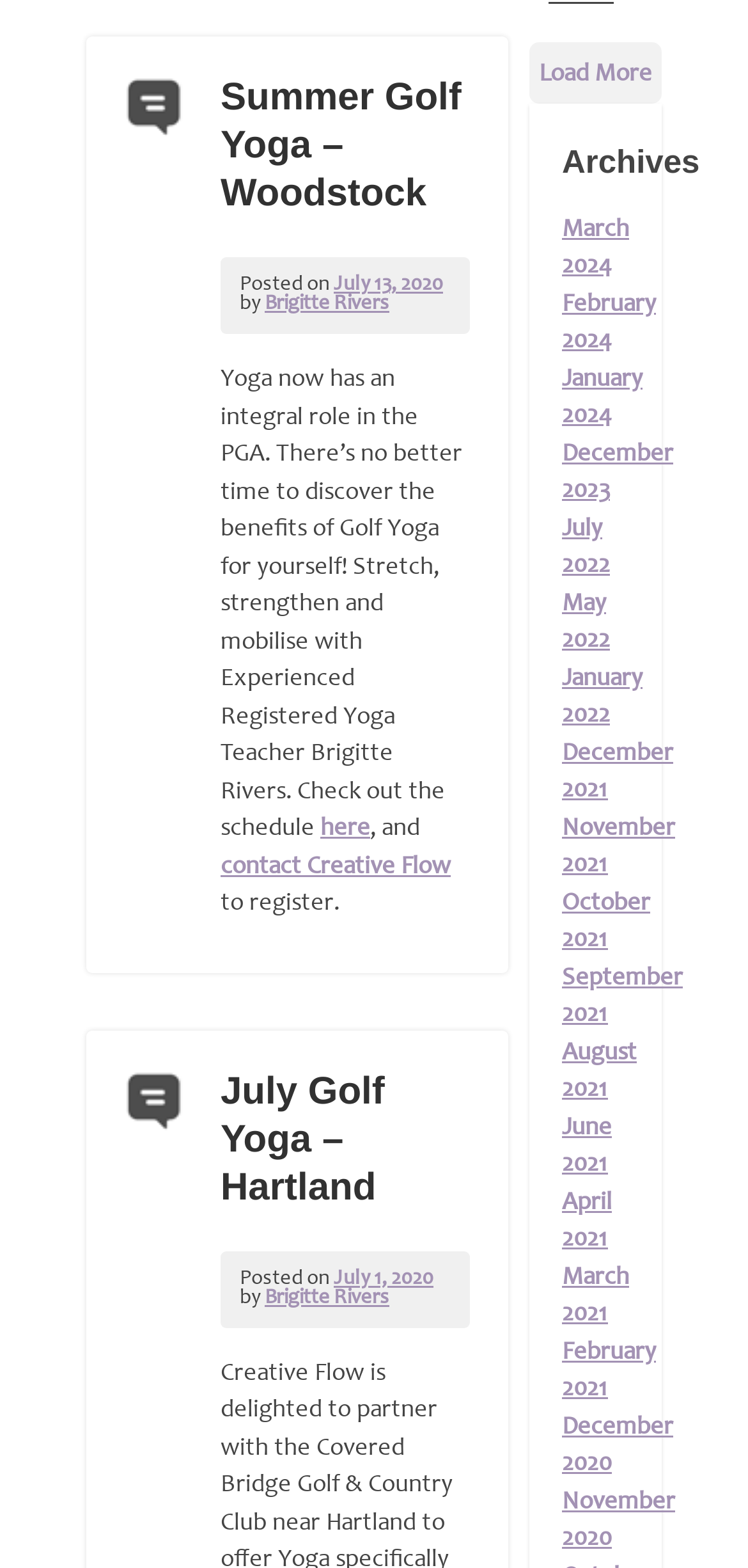Kindly determine the bounding box coordinates for the clickable area to achieve the given instruction: "View the 'Archives' section".

[0.751, 0.091, 0.841, 0.117]